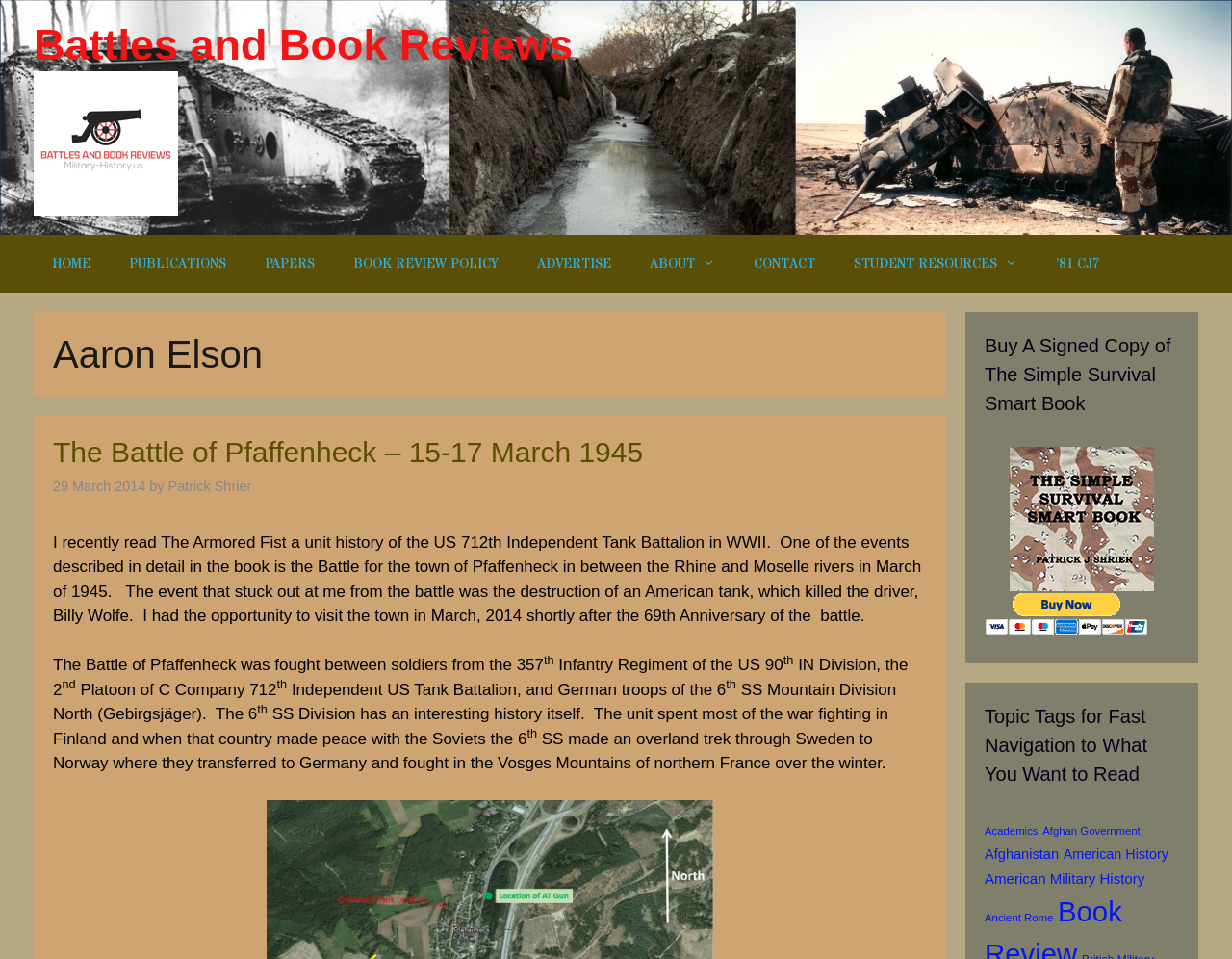Please identify the bounding box coordinates of the region to click in order to complete the given instruction: "Click on the 'HOME' link". The coordinates should be four float numbers between 0 and 1, i.e., [left, top, right, bottom].

[0.027, 0.245, 0.089, 0.305]